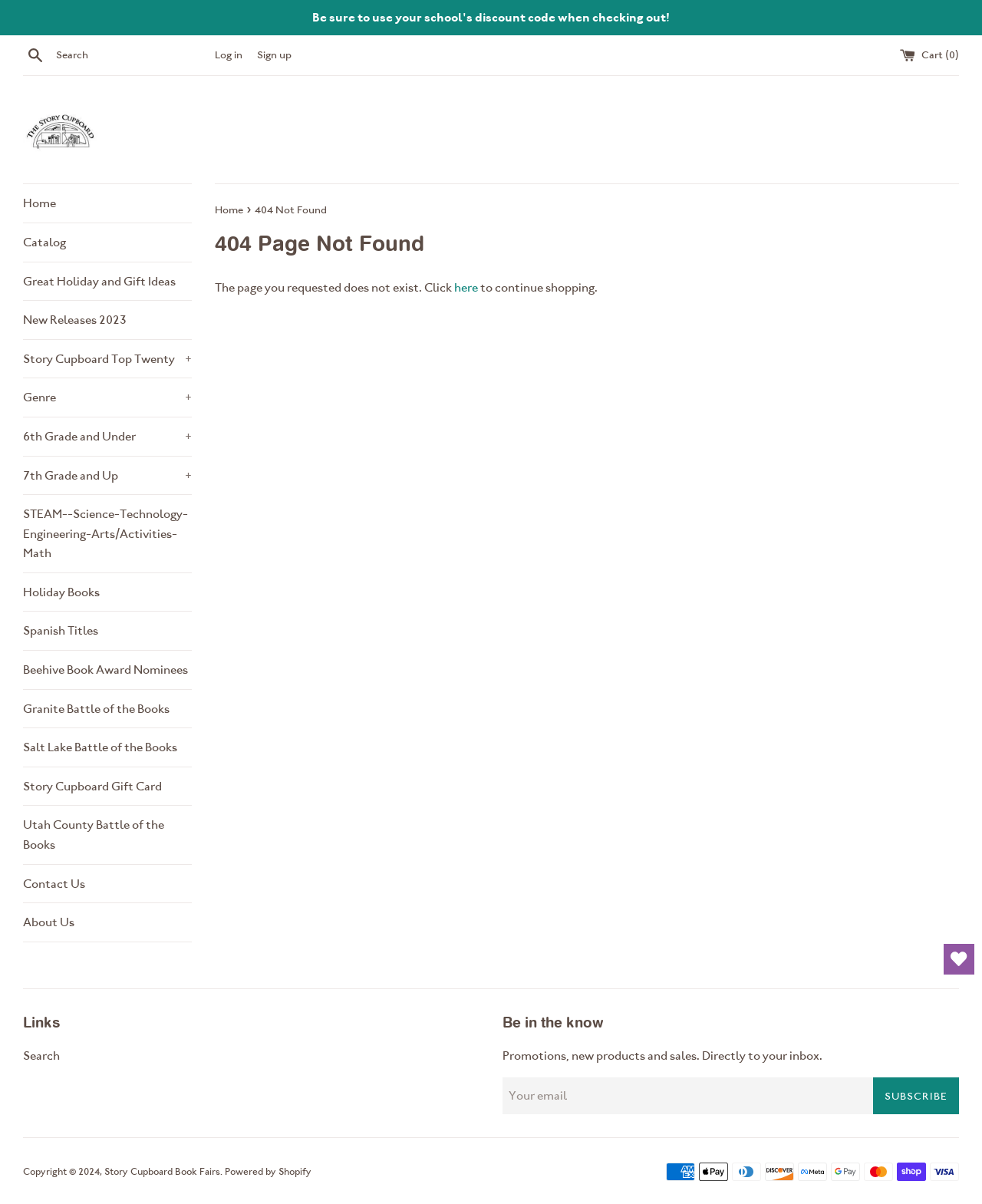Determine the bounding box coordinates for the area you should click to complete the following instruction: "Subscribe to the newsletter".

[0.889, 0.895, 0.977, 0.925]